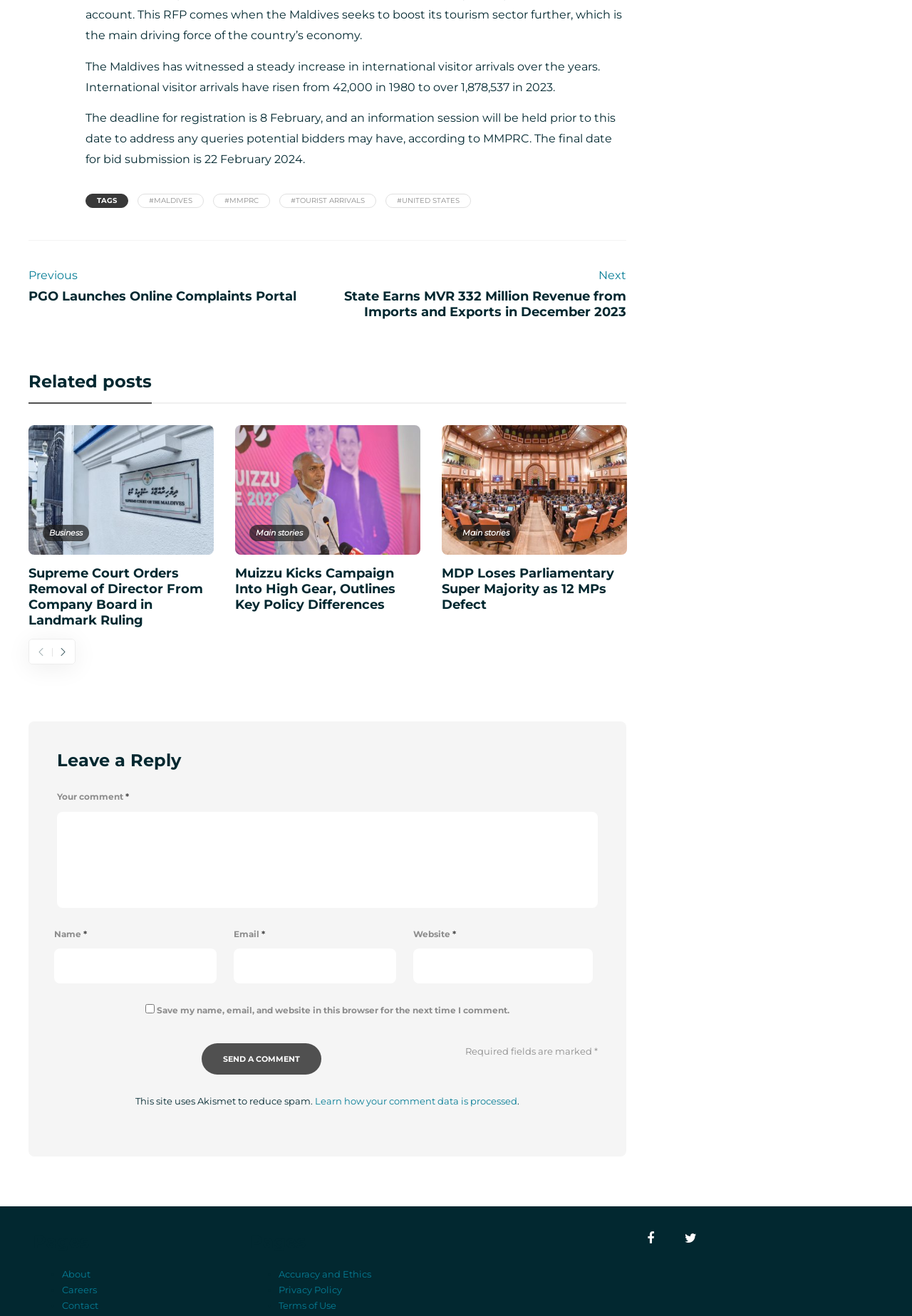Please locate the bounding box coordinates of the element that needs to be clicked to achieve the following instruction: "Leave a comment". The coordinates should be four float numbers between 0 and 1, i.e., [left, top, right, bottom].

[0.062, 0.57, 0.656, 0.586]